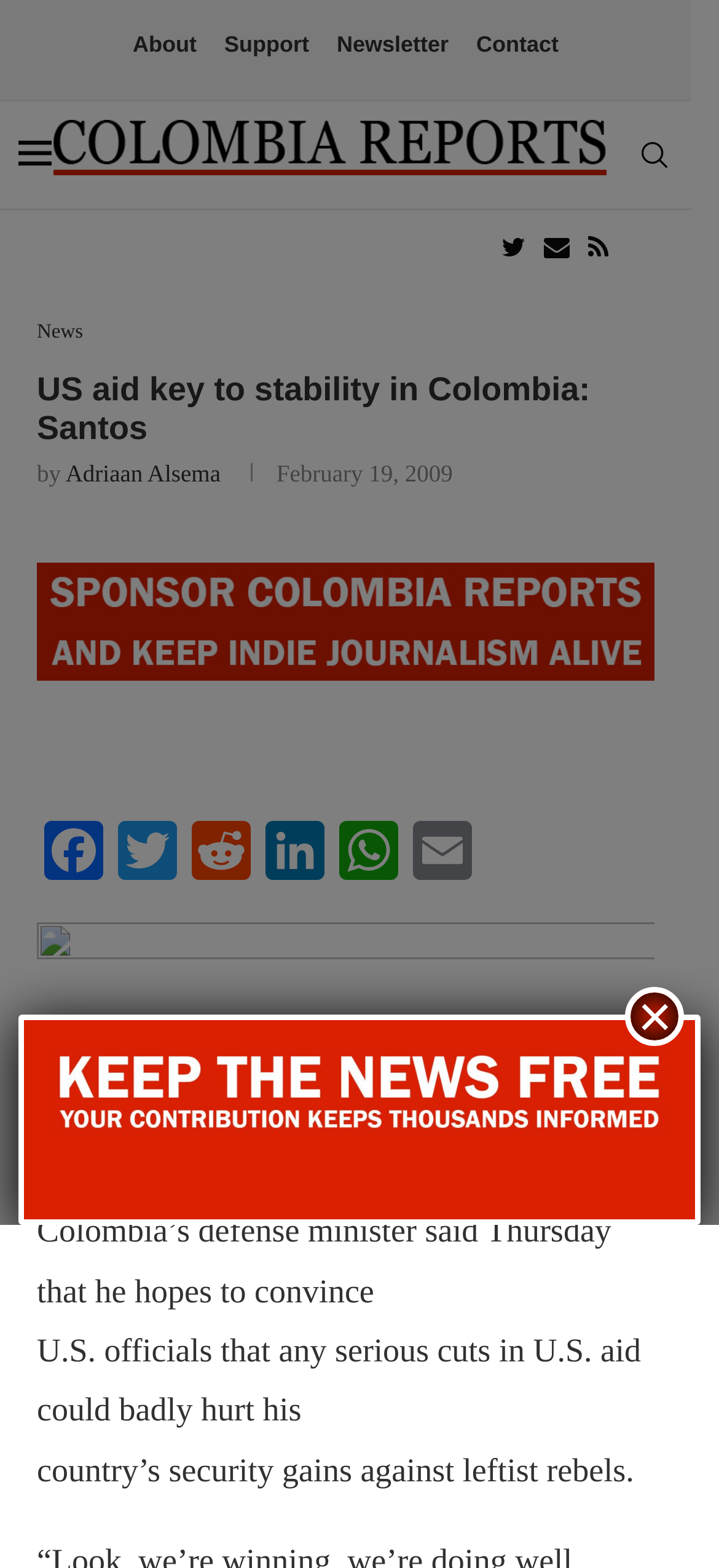Can you find the bounding box coordinates for the element to click on to achieve the instruction: "Follow on Twitter"?

[0.697, 0.124, 0.731, 0.192]